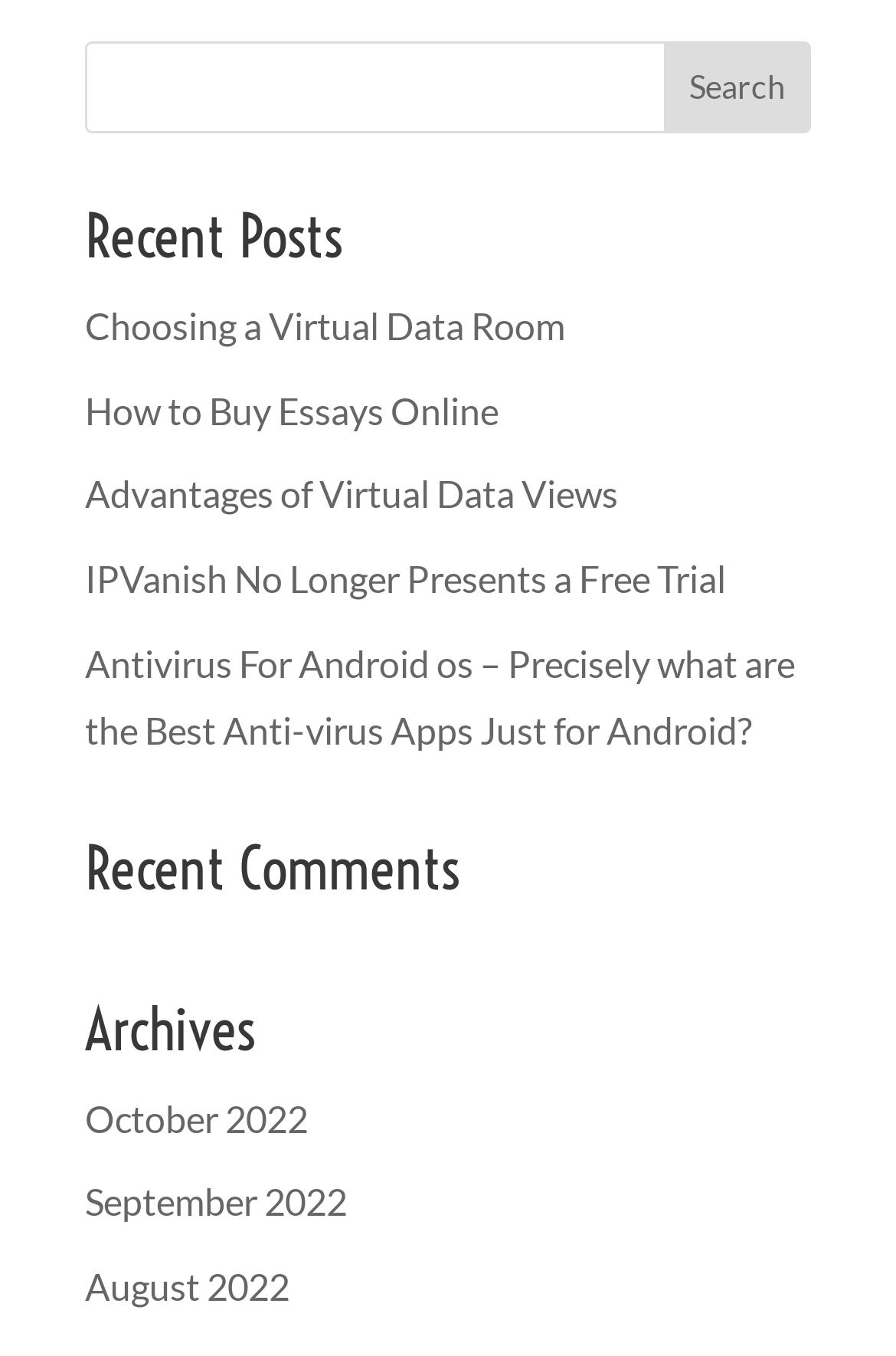Find the bounding box of the web element that fits this description: "Advantages of Virtual Data Views".

[0.095, 0.348, 0.69, 0.38]